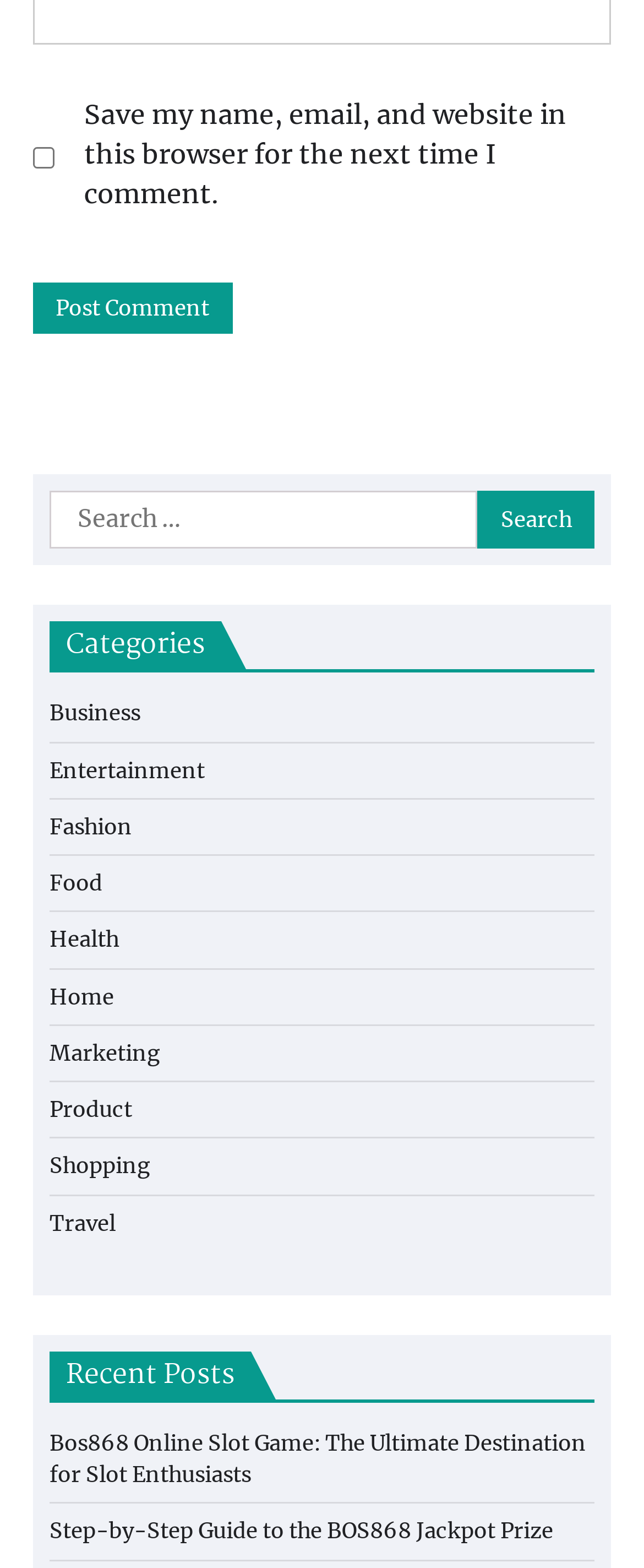Determine the bounding box coordinates for the clickable element required to fulfill the instruction: "Click on the Business category". Provide the coordinates as four float numbers between 0 and 1, i.e., [left, top, right, bottom].

[0.077, 0.446, 0.218, 0.463]